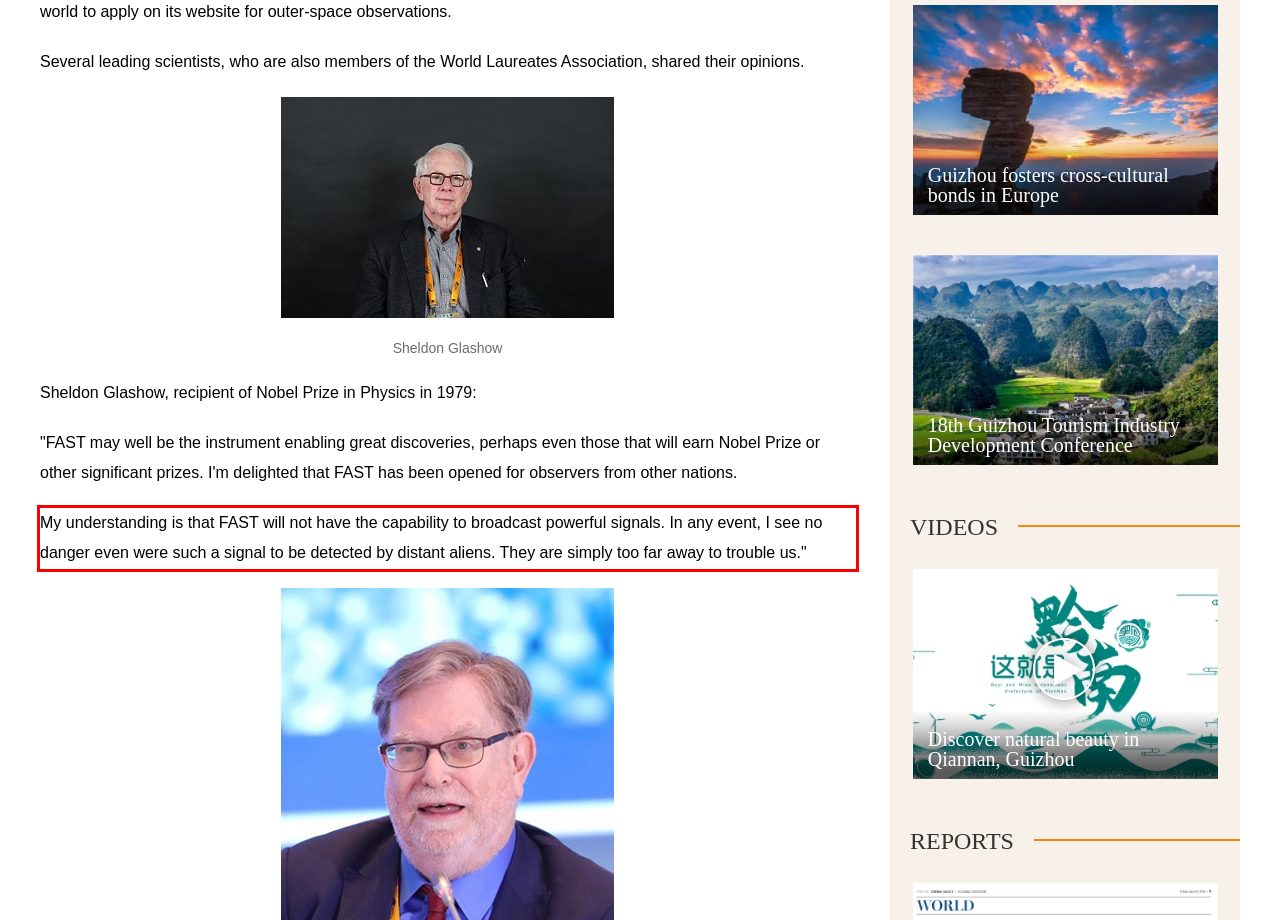You have a screenshot of a webpage with a UI element highlighted by a red bounding box. Use OCR to obtain the text within this highlighted area.

My understanding is that FAST will not have the capability to broadcast powerful signals. In any event, I see no danger even were such a signal to be detected by distant aliens. They are simply too far away to trouble us."